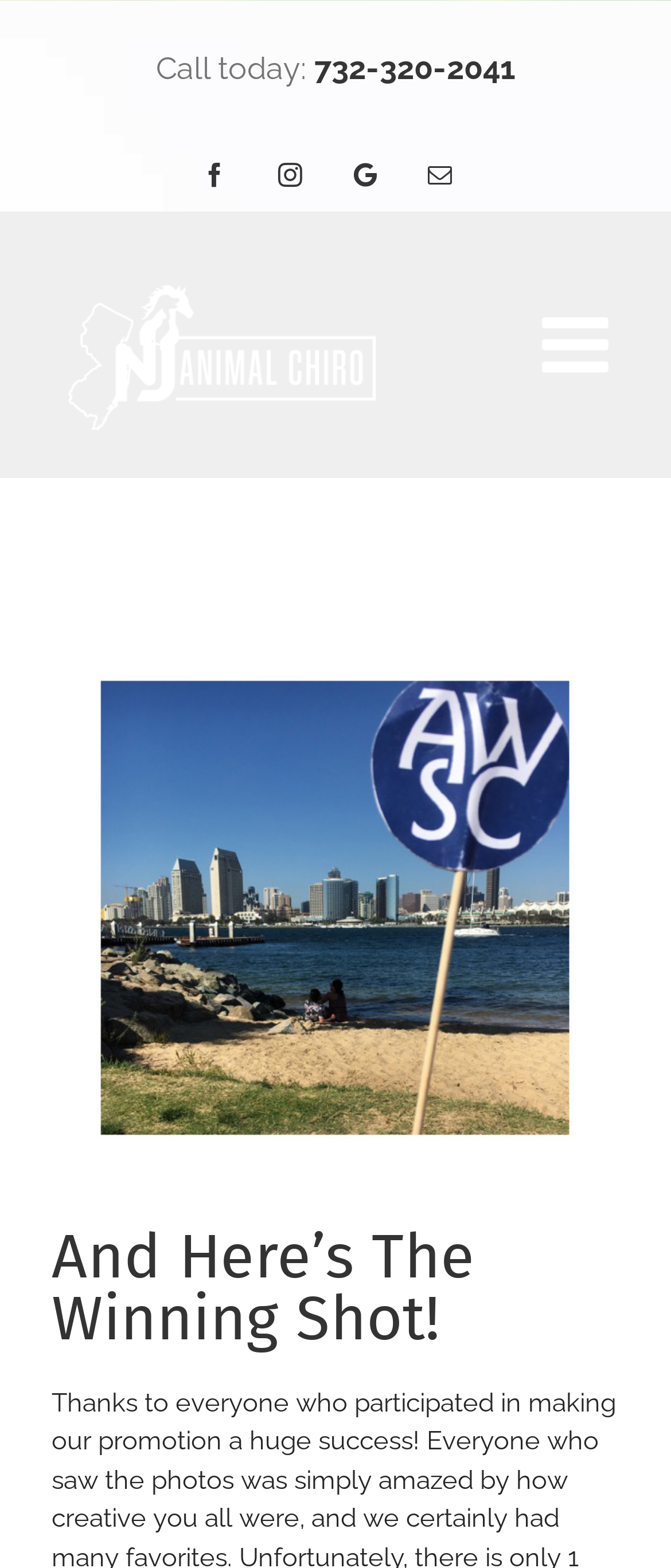Please locate the bounding box coordinates of the element that should be clicked to complete the given instruction: "Call the phone number".

[0.468, 0.031, 0.768, 0.054]